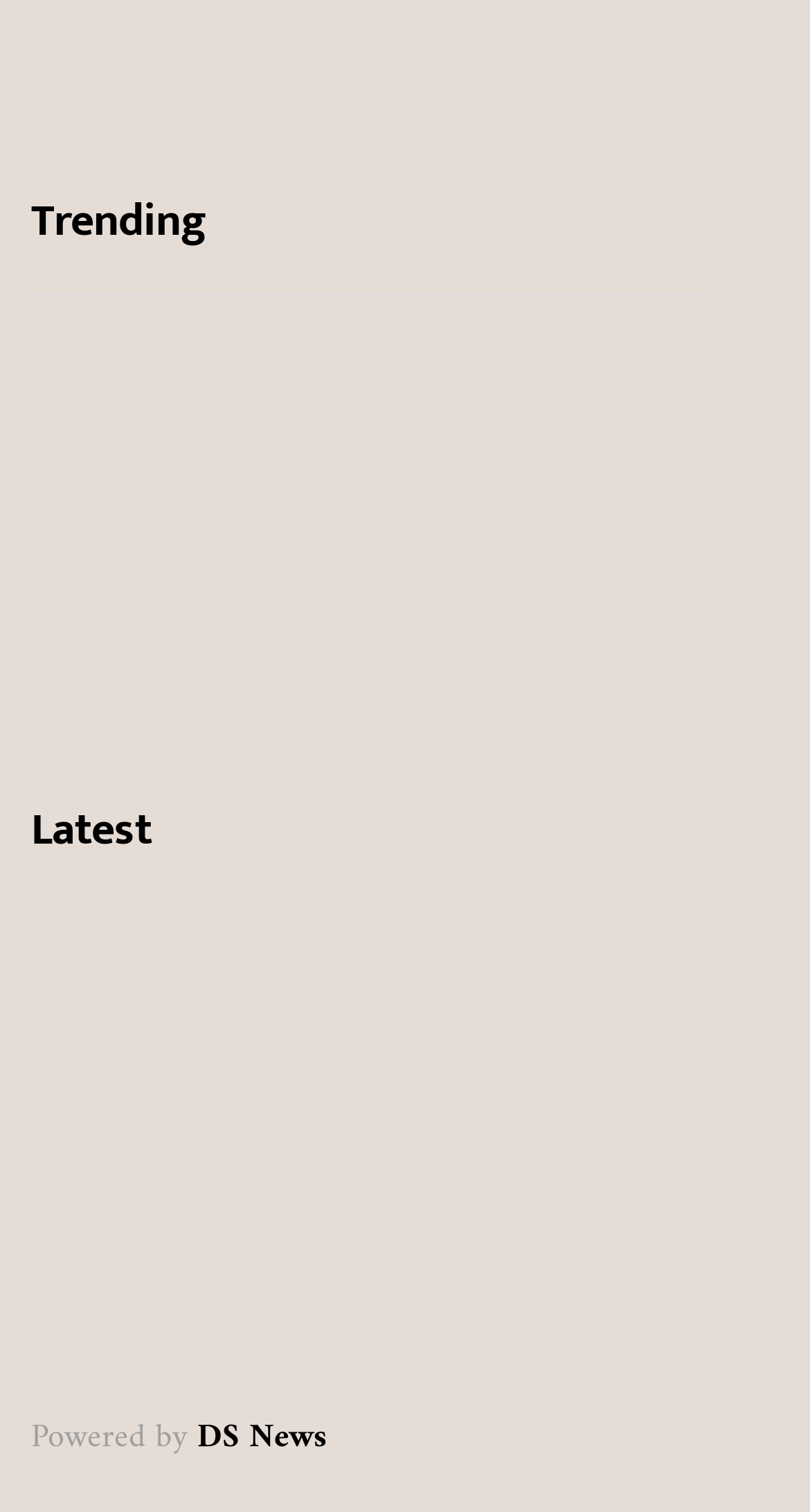Locate the bounding box coordinates of the element I should click to achieve the following instruction: "Click the link to explore Debt Management Plan (DMP)".

None